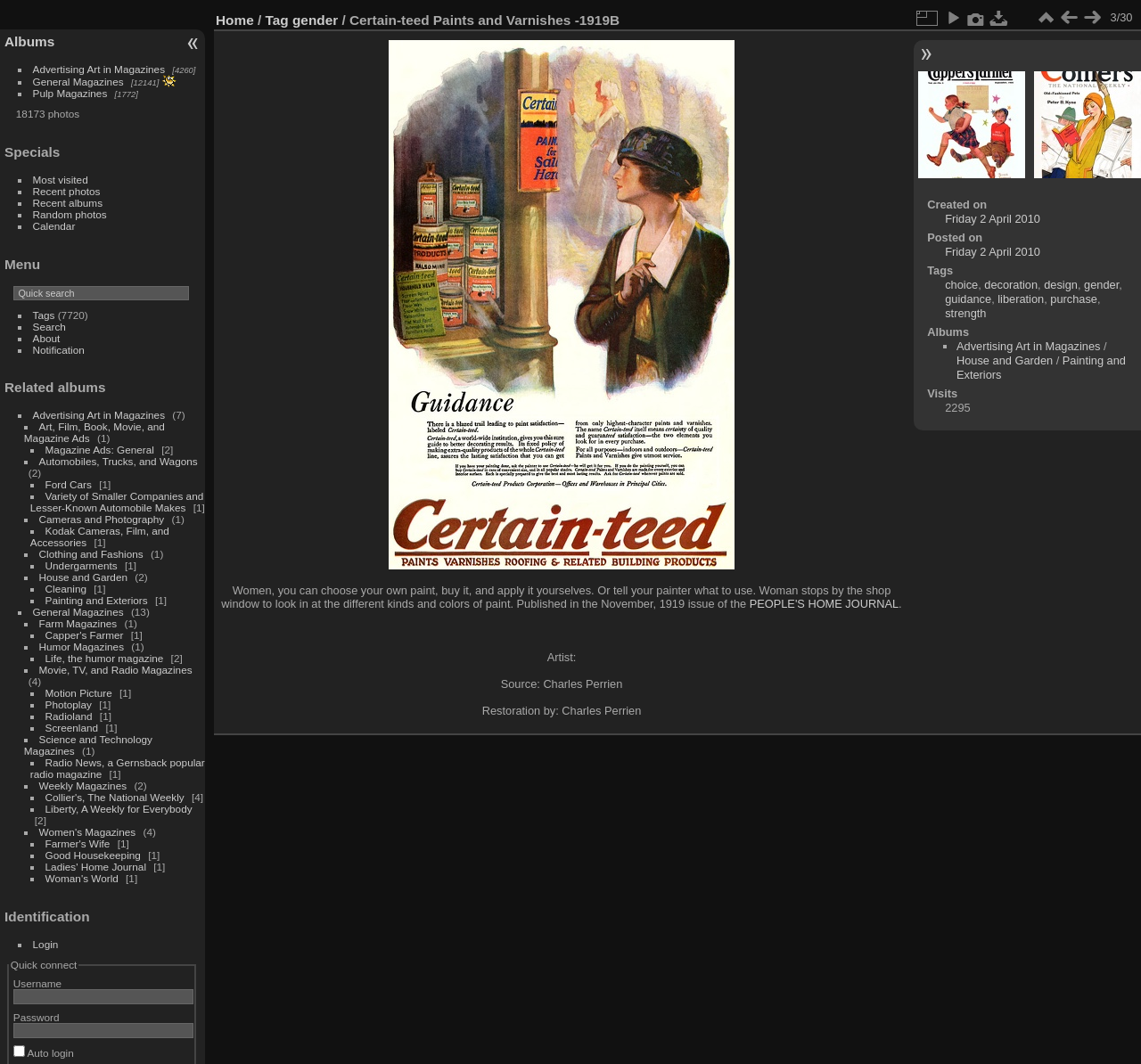Predict the bounding box coordinates of the area that should be clicked to accomplish the following instruction: "Search for something". The bounding box coordinates should consist of four float numbers between 0 and 1, i.e., [left, top, right, bottom].

[0.012, 0.269, 0.166, 0.282]